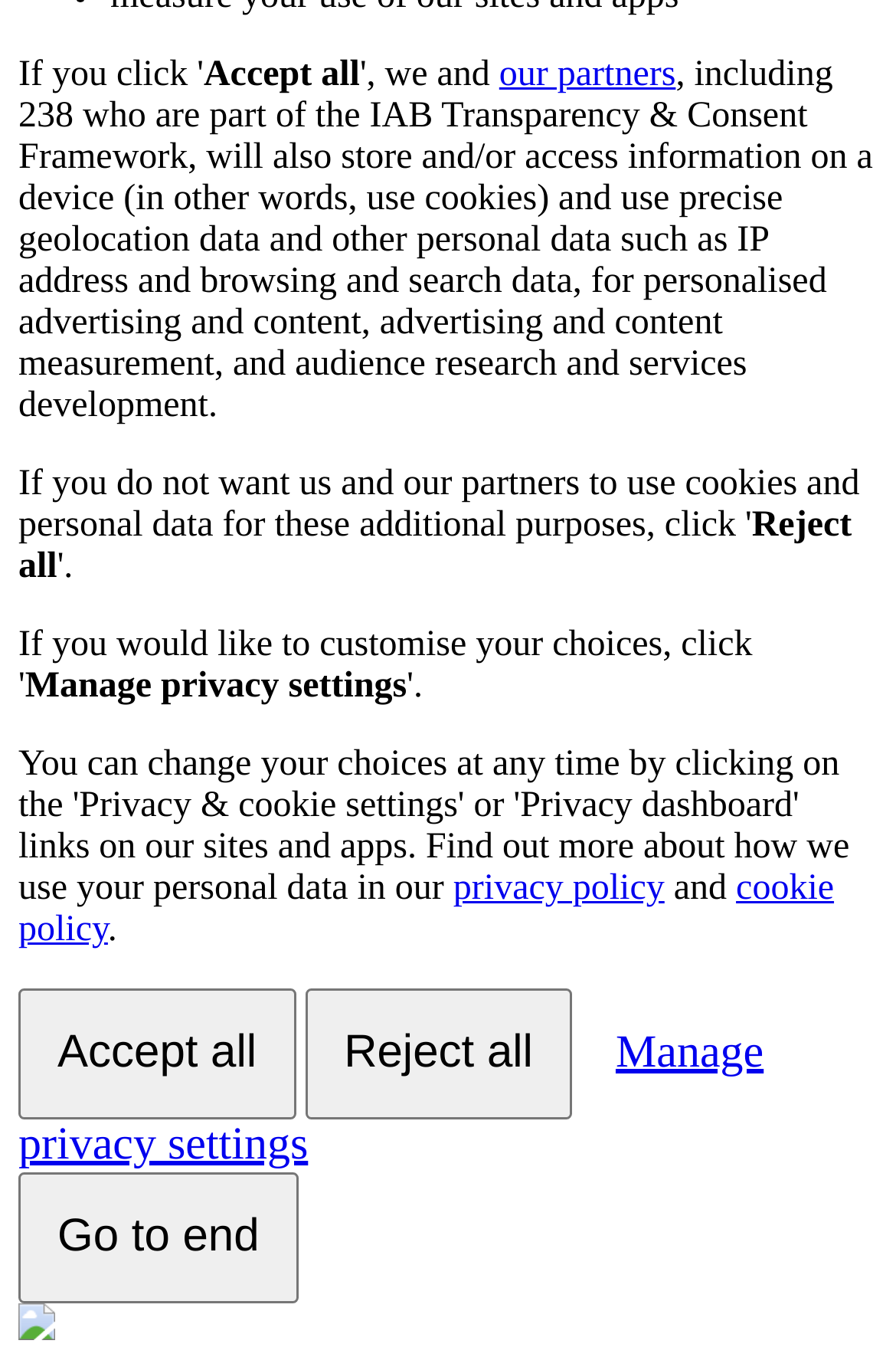Determine the bounding box coordinates for the UI element matching this description: "Accept all".

[0.021, 0.721, 0.33, 0.817]